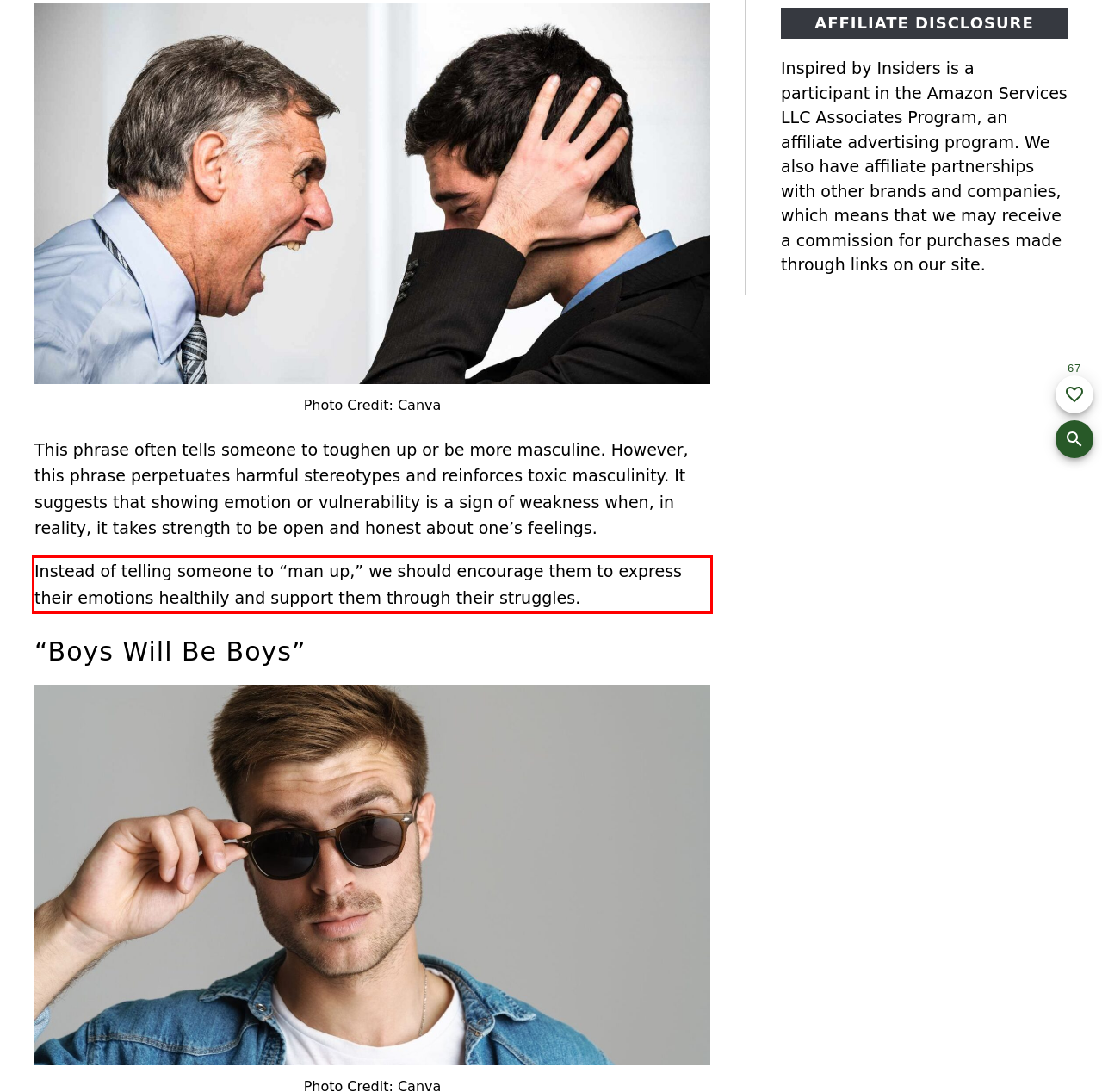You have a screenshot of a webpage with a UI element highlighted by a red bounding box. Use OCR to obtain the text within this highlighted area.

Instead of telling someone to “man up,” we should encourage them to express their emotions healthily and support them through their struggles.